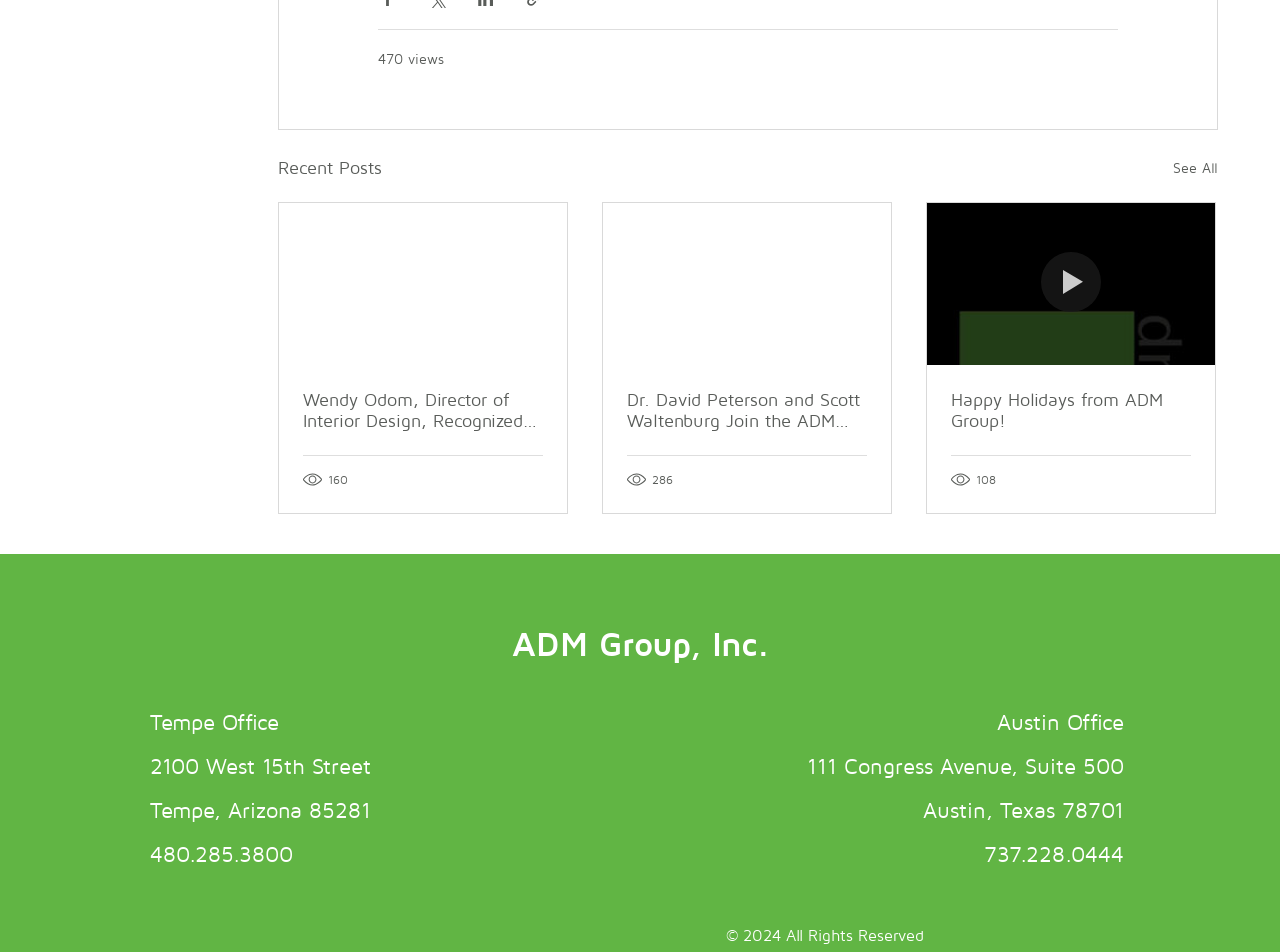Provide a one-word or short-phrase answer to the question:
What social media platforms does ADM Group have?

Facebook, LinkedIn, Instagram